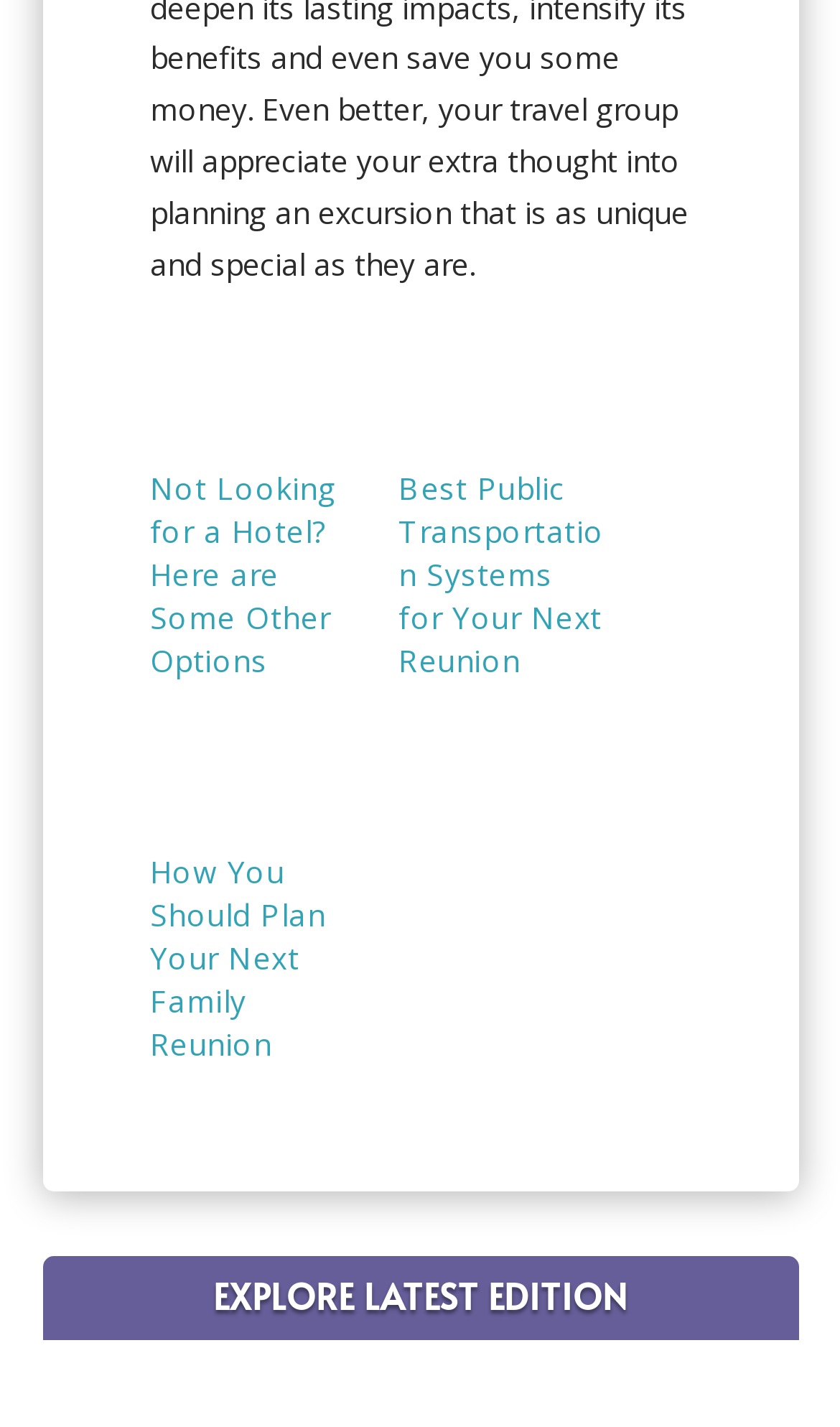How many headings are there on the webpage? Refer to the image and provide a one-word or short phrase answer.

4